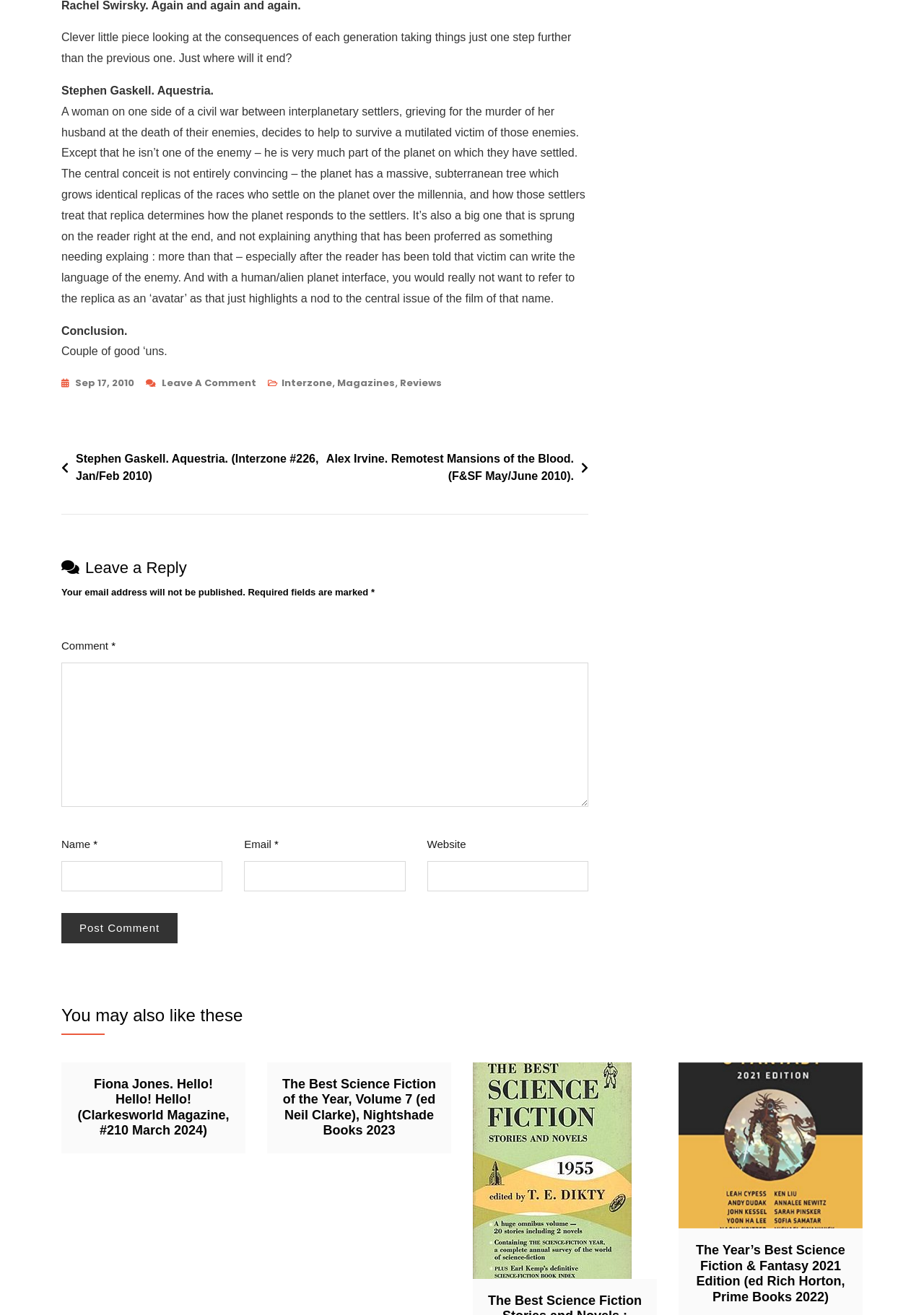Please identify the bounding box coordinates of the area that needs to be clicked to follow this instruction: "View more posts".

[0.066, 0.321, 0.637, 0.391]